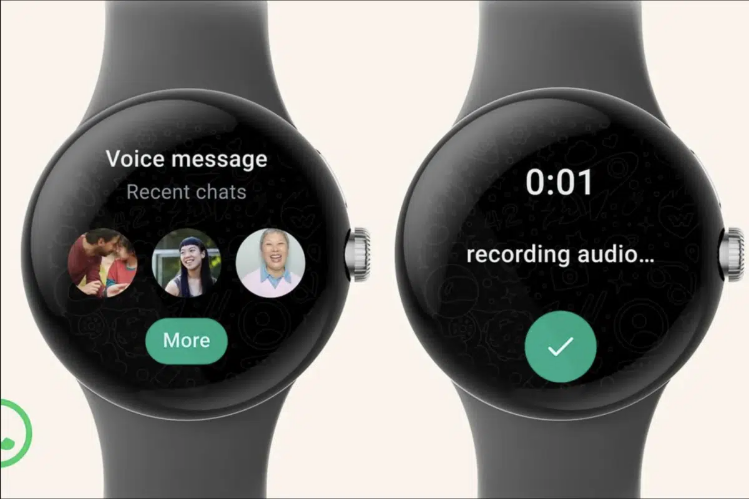Detail every aspect of the image in your caption.

The image depicts the user interface of the WhatsApp application on a smartwatch running WearOS. On the left side of the screen, users can see an option for sending a voice message, featuring a list of recent chats represented by user avatars. A prominent "More" button is visible, allowing users to access additional contacts or features. On the right side, the display shows a timer indicating the recording duration of a voice message, currently at 0:01 seconds, with a message that reads "recording audio...," indicating that the user is actively recording their voice. A green check mark is present, likely serving as a button to stop the recording or confirm the message once completed. This interface highlights the new functionality available for WhatsApp on WearOS, enabling seamless audio messaging directly from the wrist.